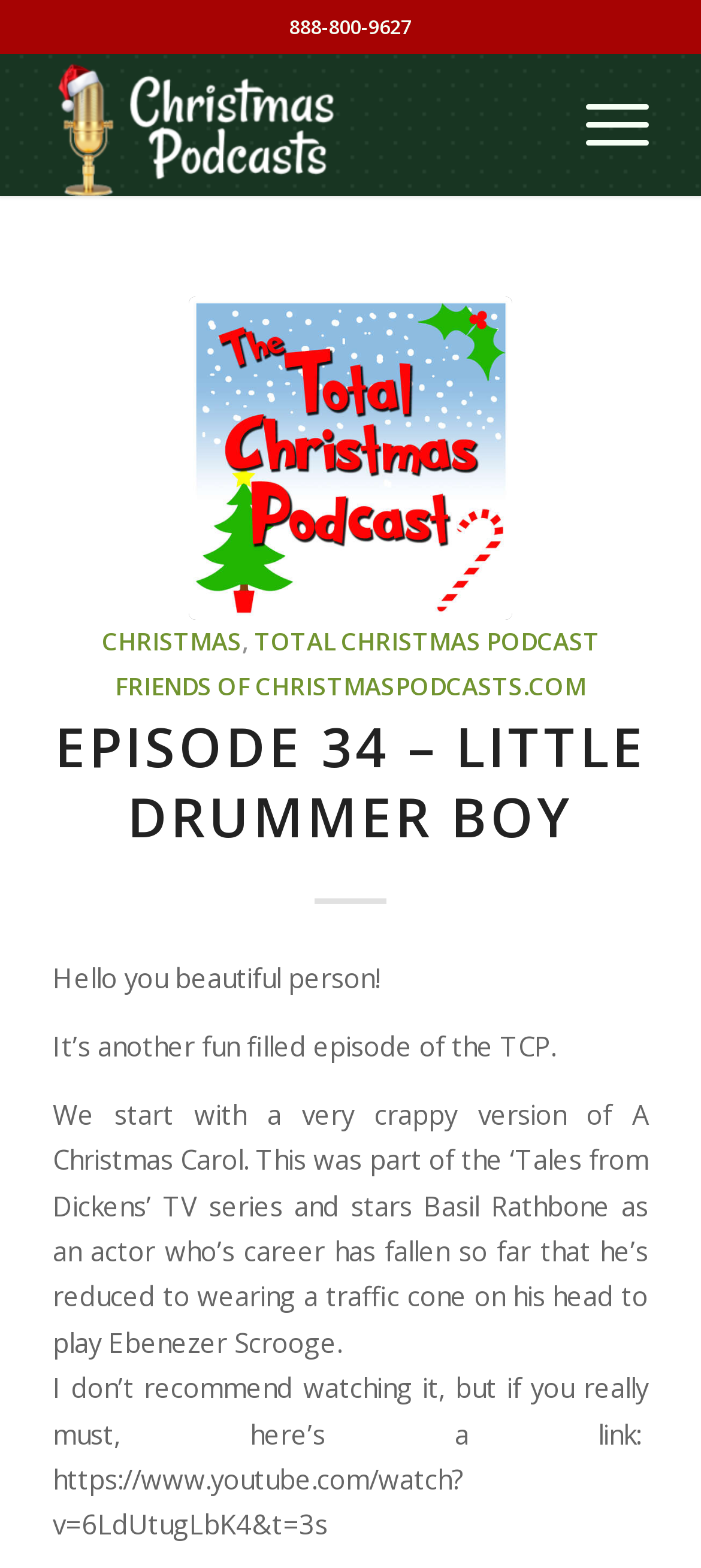What is the title of the episode?
Refer to the image and provide a concise answer in one word or phrase.

Episode 34 – Little Drummer Boy